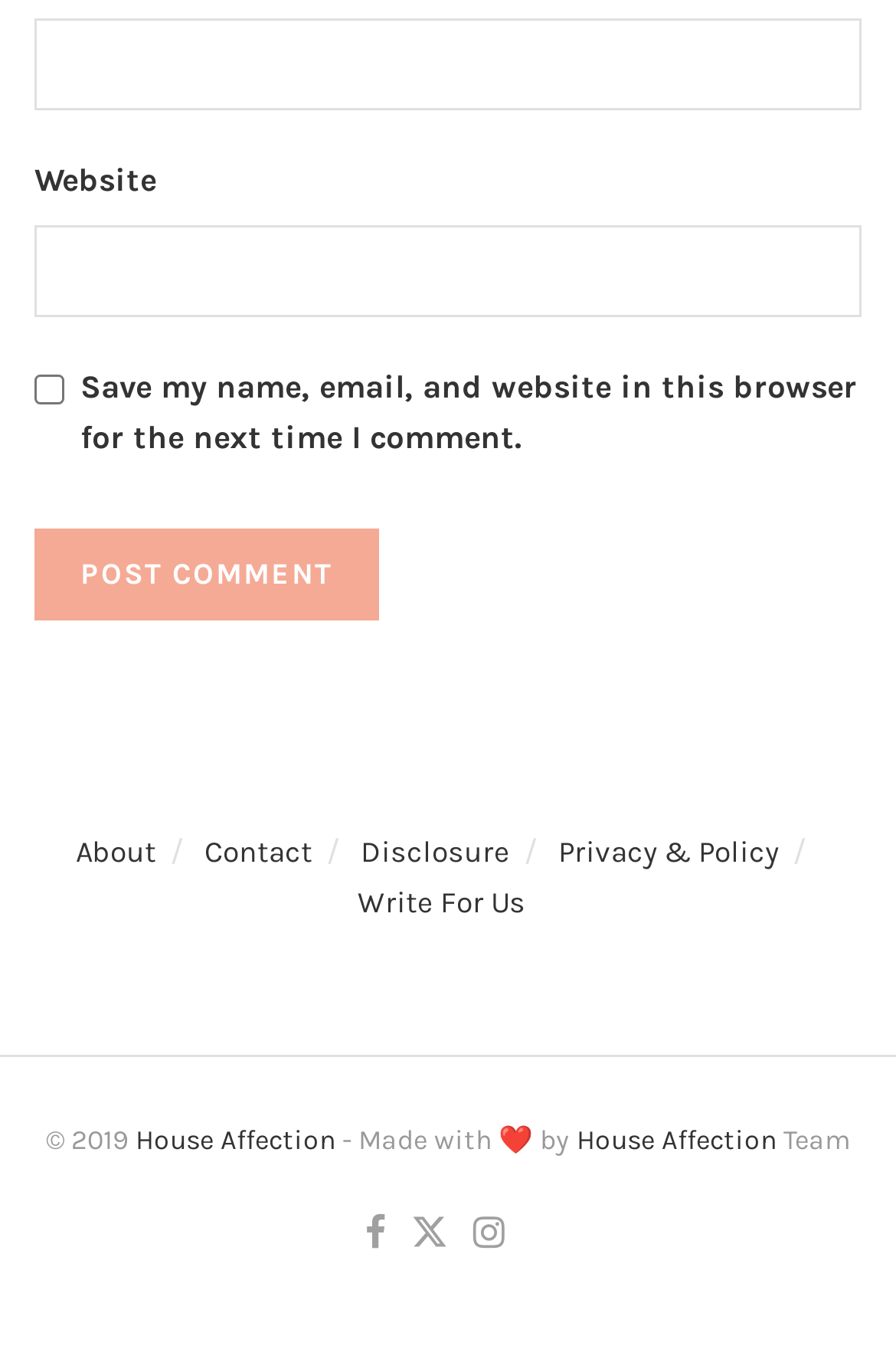Determine the bounding box coordinates of the section to be clicked to follow the instruction: "Go to the about page". The coordinates should be given as four float numbers between 0 and 1, formatted as [left, top, right, bottom].

[0.085, 0.611, 0.174, 0.636]